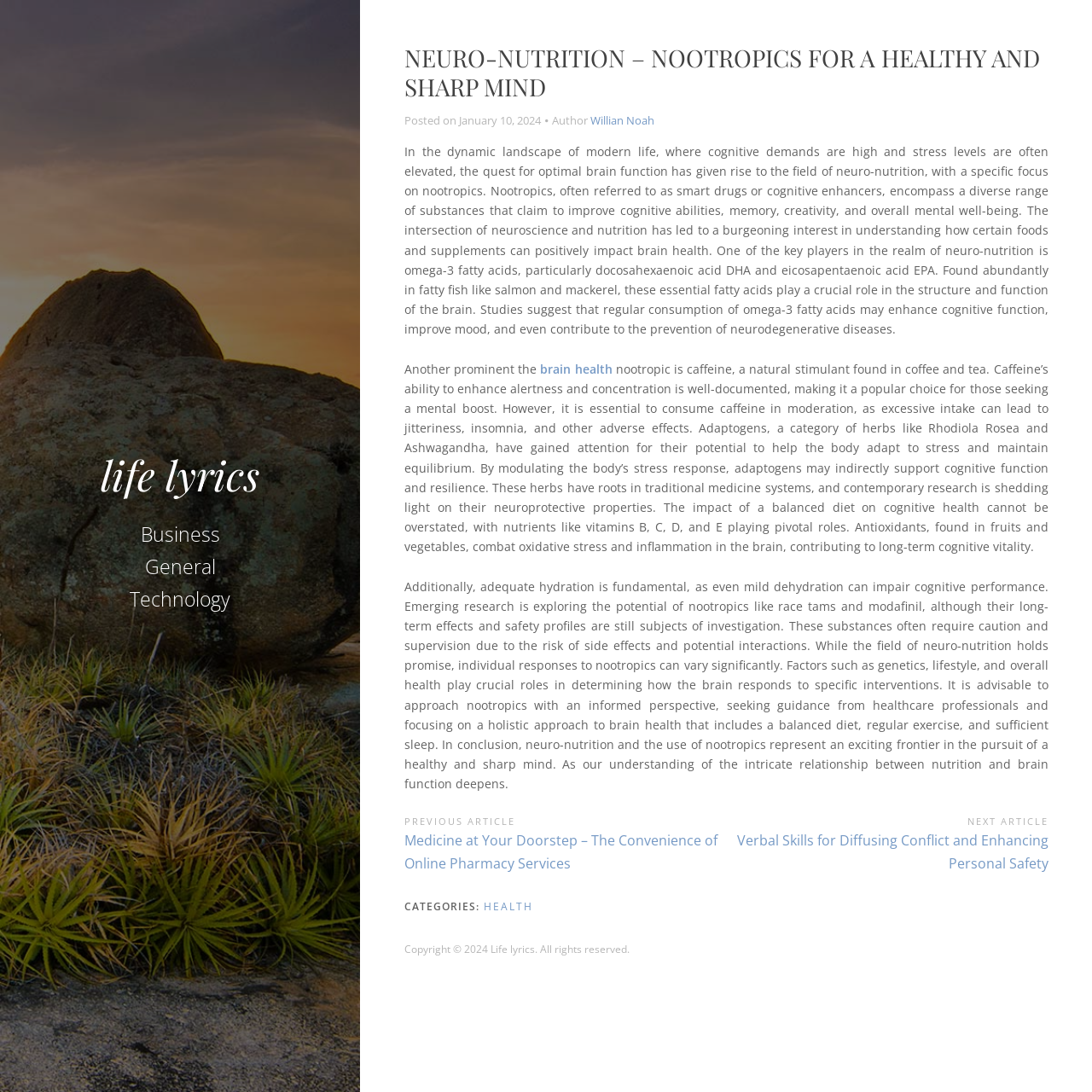What is the author of this article?
Refer to the image and give a detailed answer to the query.

The author of this article can be found in the header section of the webpage, where it says 'Author' followed by a link to 'Willian Noah'.